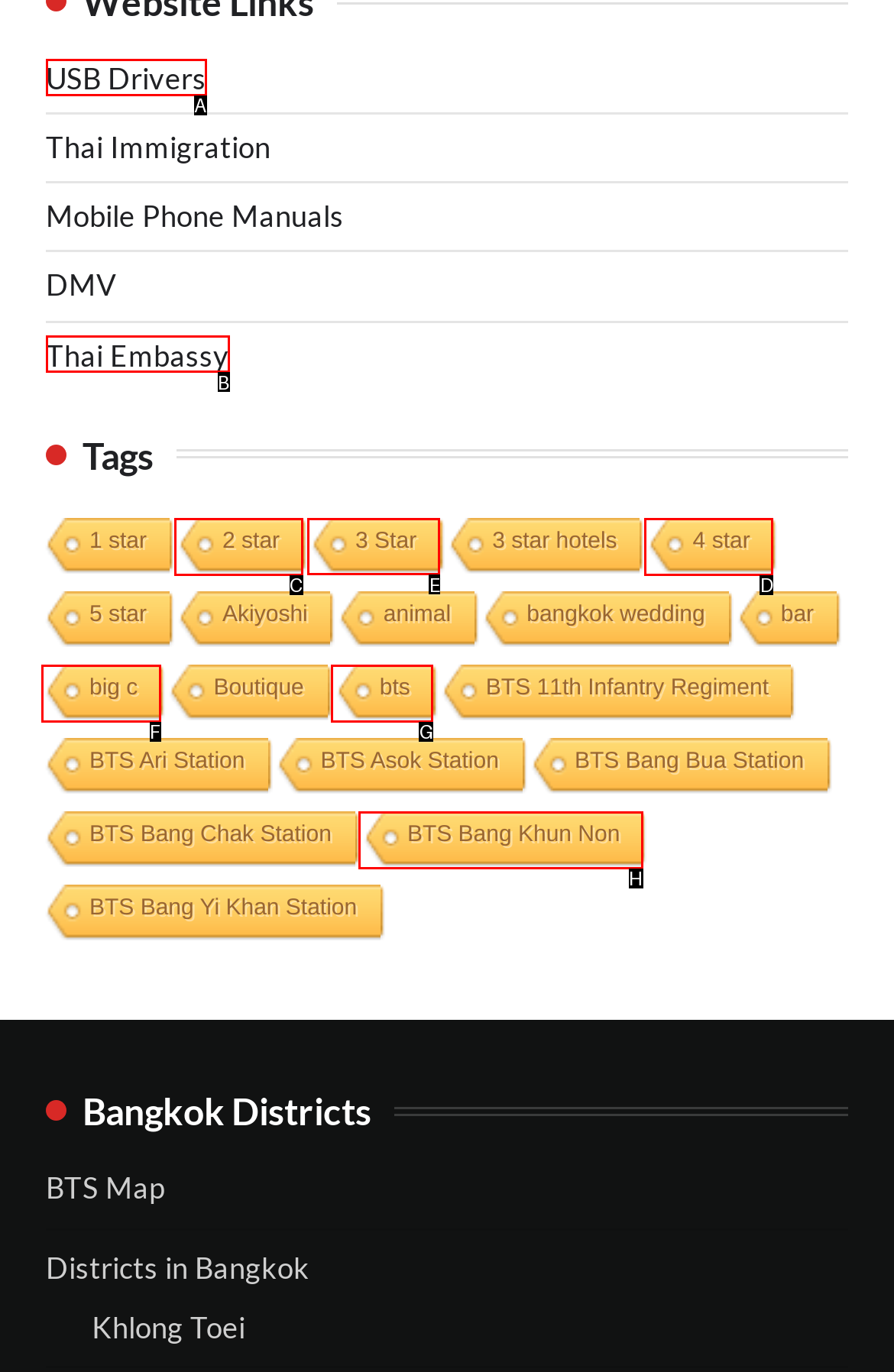Indicate which lettered UI element to click to fulfill the following task: View 3 Star hotels
Provide the letter of the correct option.

E